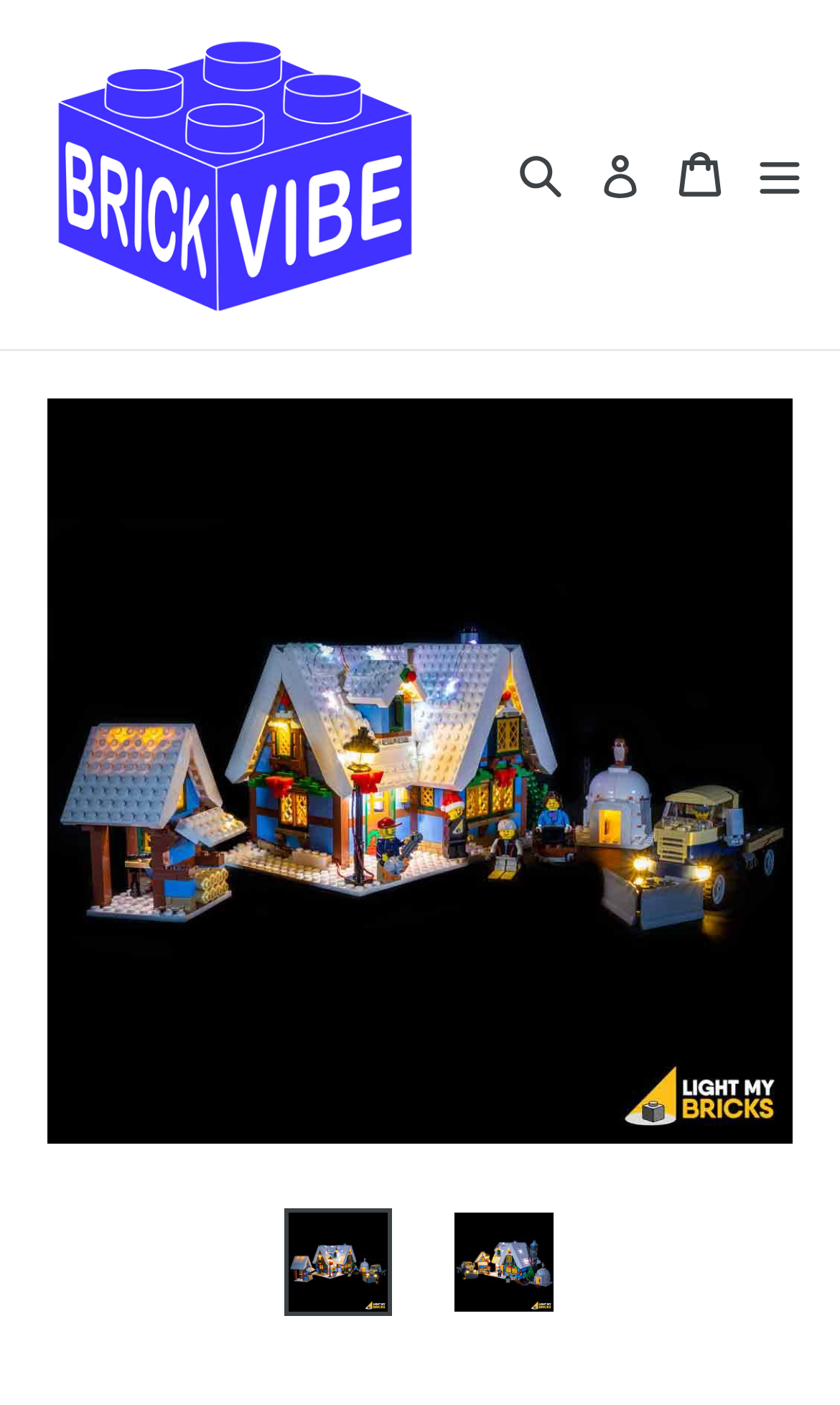Reply to the question with a single word or phrase:
How many images are on the page?

4